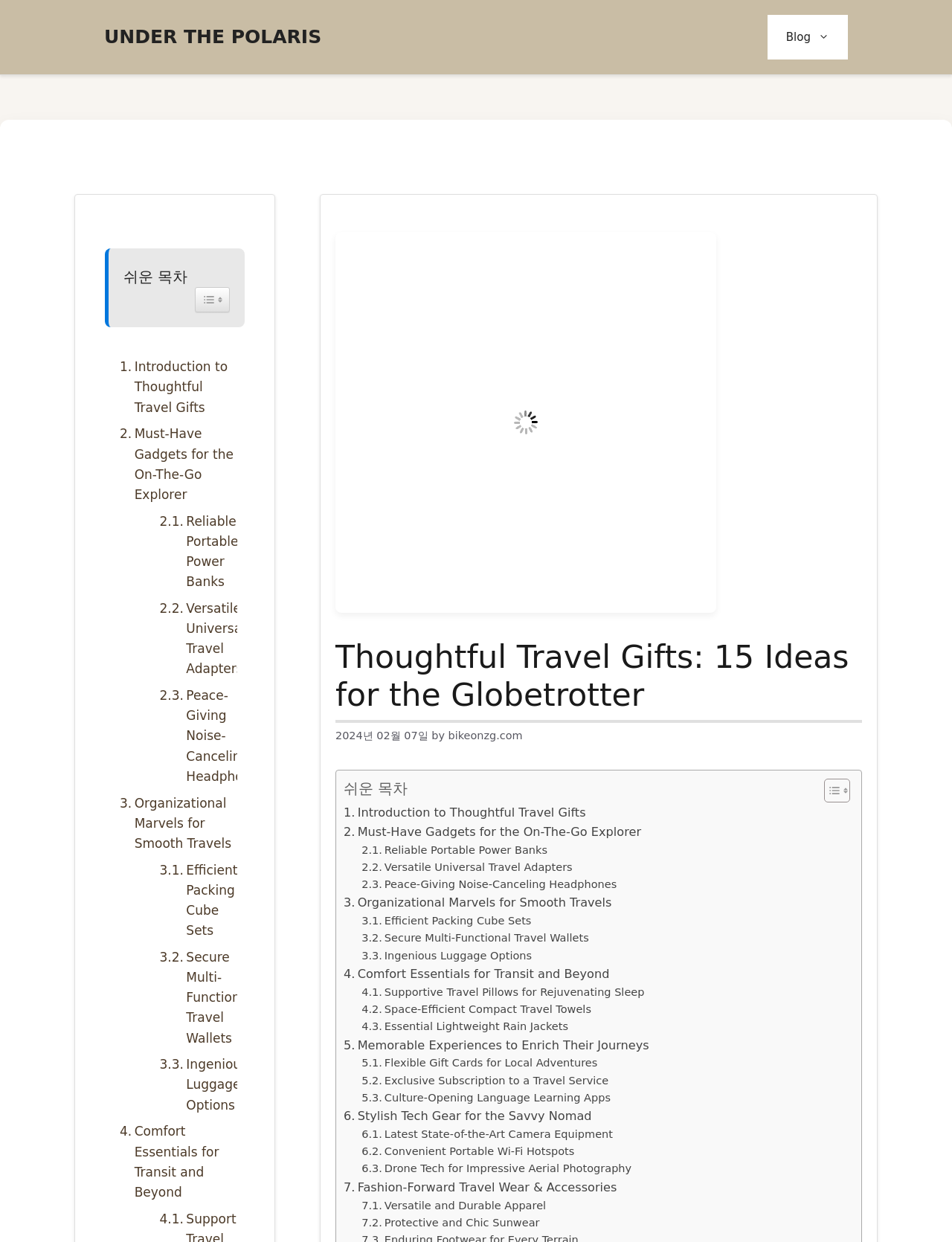Identify the bounding box coordinates necessary to click and complete the given instruction: "Read the introduction to thoughtful travel gifts".

[0.361, 0.647, 0.615, 0.662]